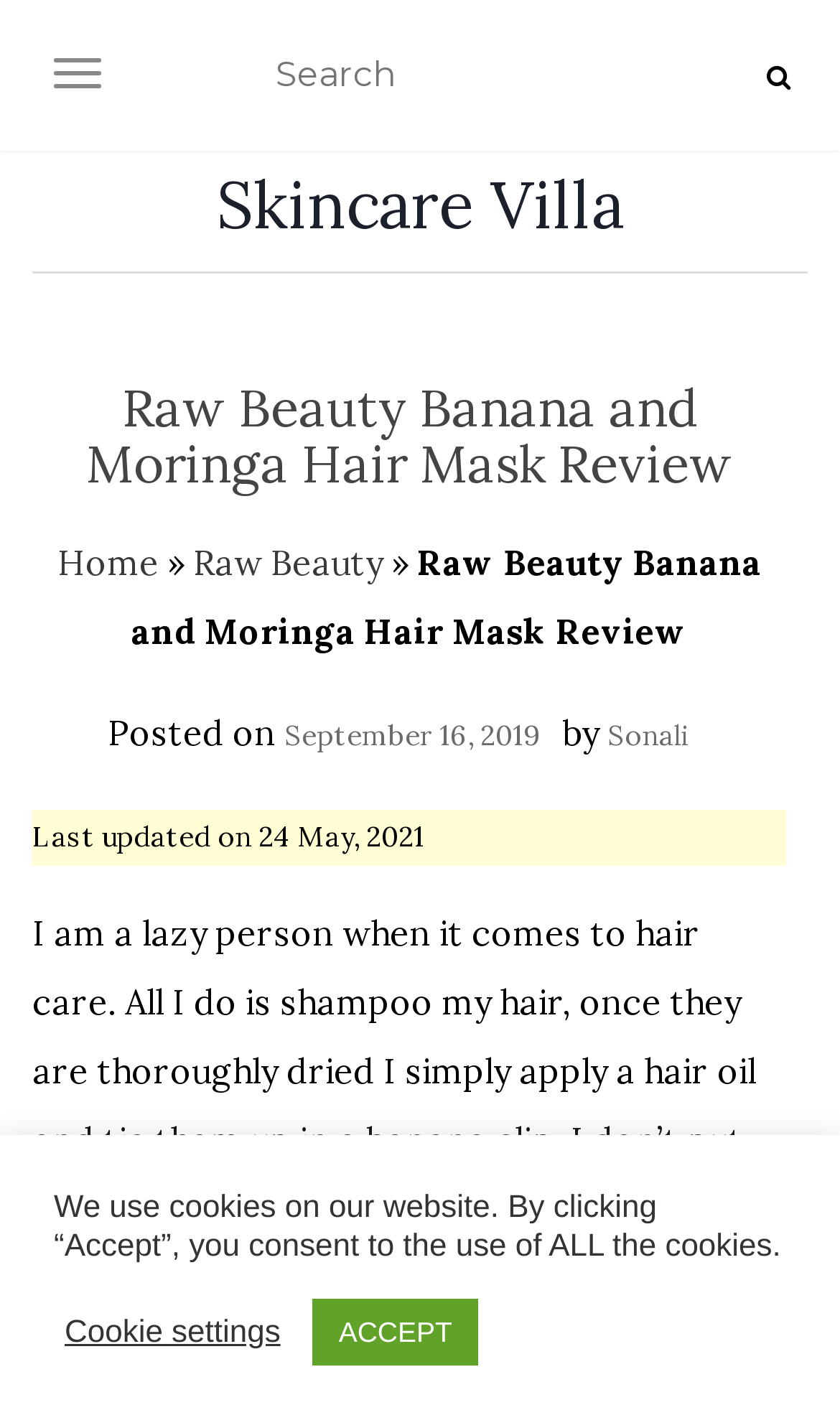Describe the webpage in detail, including text, images, and layout.

The webpage is a review of the Raw Beauty Banana and Moringa Hair Mask, titled "Raw Beauty Banana and Moringa Hair Mask Review - Skincare Villa". At the top left, there is a button to toggle navigation, and next to it, a search box with a search button. The website's logo, "Skincare Villa", is located at the top center.

Below the logo, there is a header section that spans the entire width of the page. It contains the title of the review, "Raw Beauty Banana and Moringa Hair Mask Review", in a large font. Underneath the title, there are links to the "Home" page and "Raw Beauty" category, separated by a "»" symbol.

On the right side of the header section, there is a paragraph of text that indicates when the review was posted, "September 16, 2019", and who the author is, "Sonali". Below this, there is a line of text that says "Last updated on 24 May, 2021".

The main content of the review is a block of text that describes the author's hair care routine, which is quite simple and involves shampooing, drying, and applying hair oil. The text is located in the middle of the page and spans about two-thirds of the page width.

At the bottom of the page, there is a notice about the use of cookies on the website, with buttons to adjust cookie settings or accept all cookies.